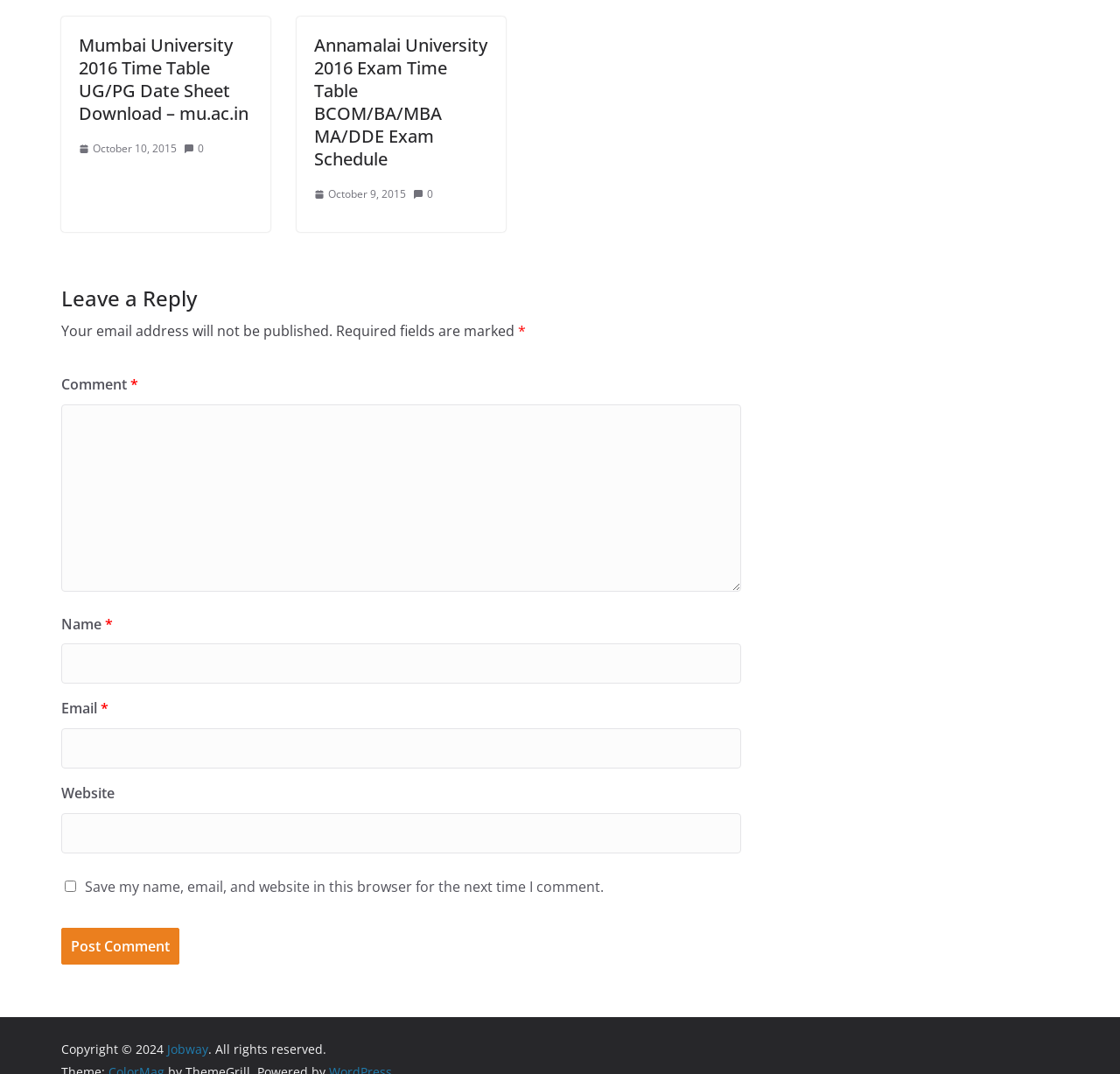Please find the bounding box coordinates in the format (top-left x, top-left y, bottom-right x, bottom-right y) for the given element description. Ensure the coordinates are floating point numbers between 0 and 1. Description: More

None